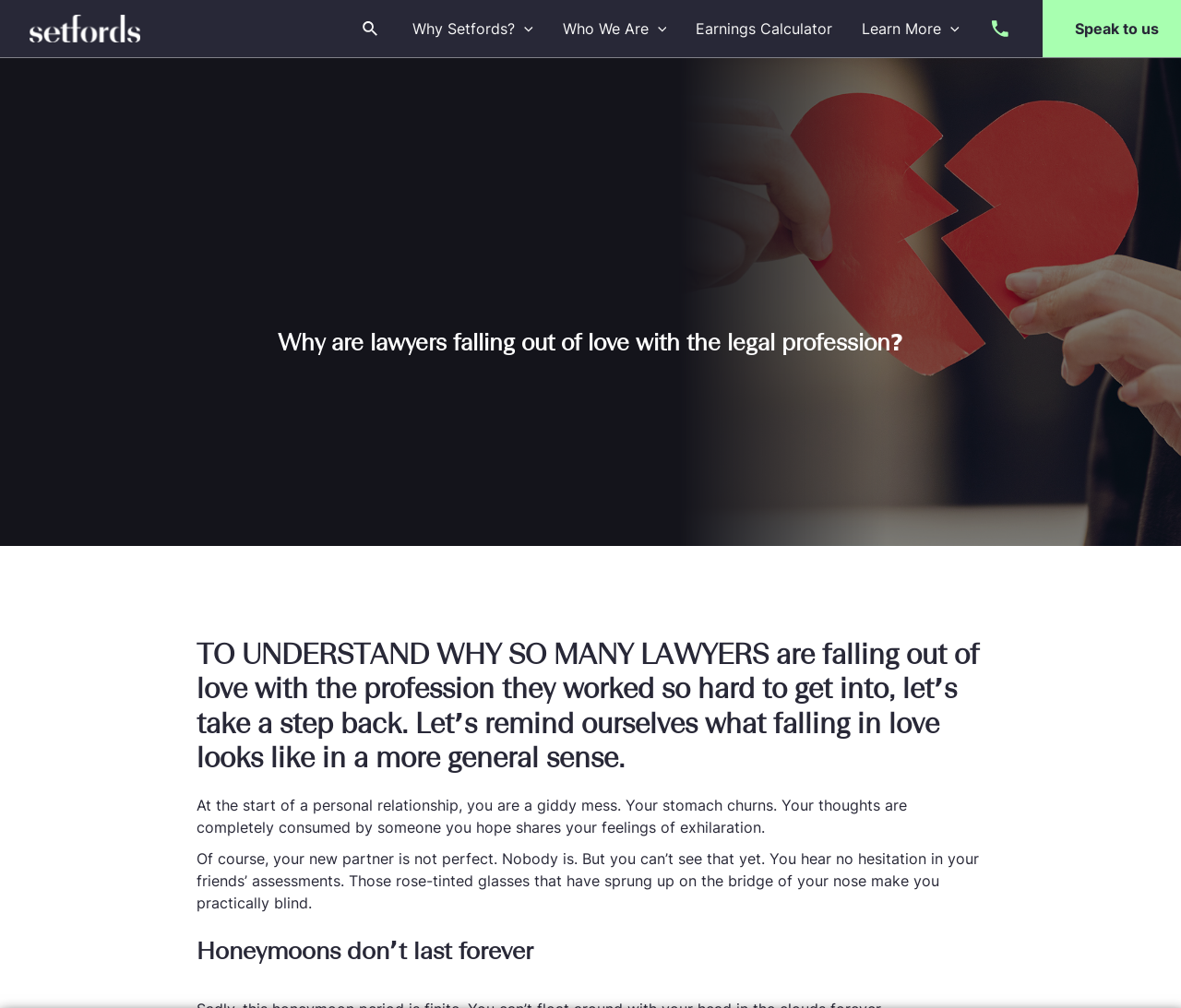Given the element description Earnings Calculator, identify the bounding box coordinates for the UI element on the webpage screenshot. The format should be (top-left x, top-left y, bottom-right x, bottom-right y), with values between 0 and 1.

[0.577, 0.005, 0.718, 0.051]